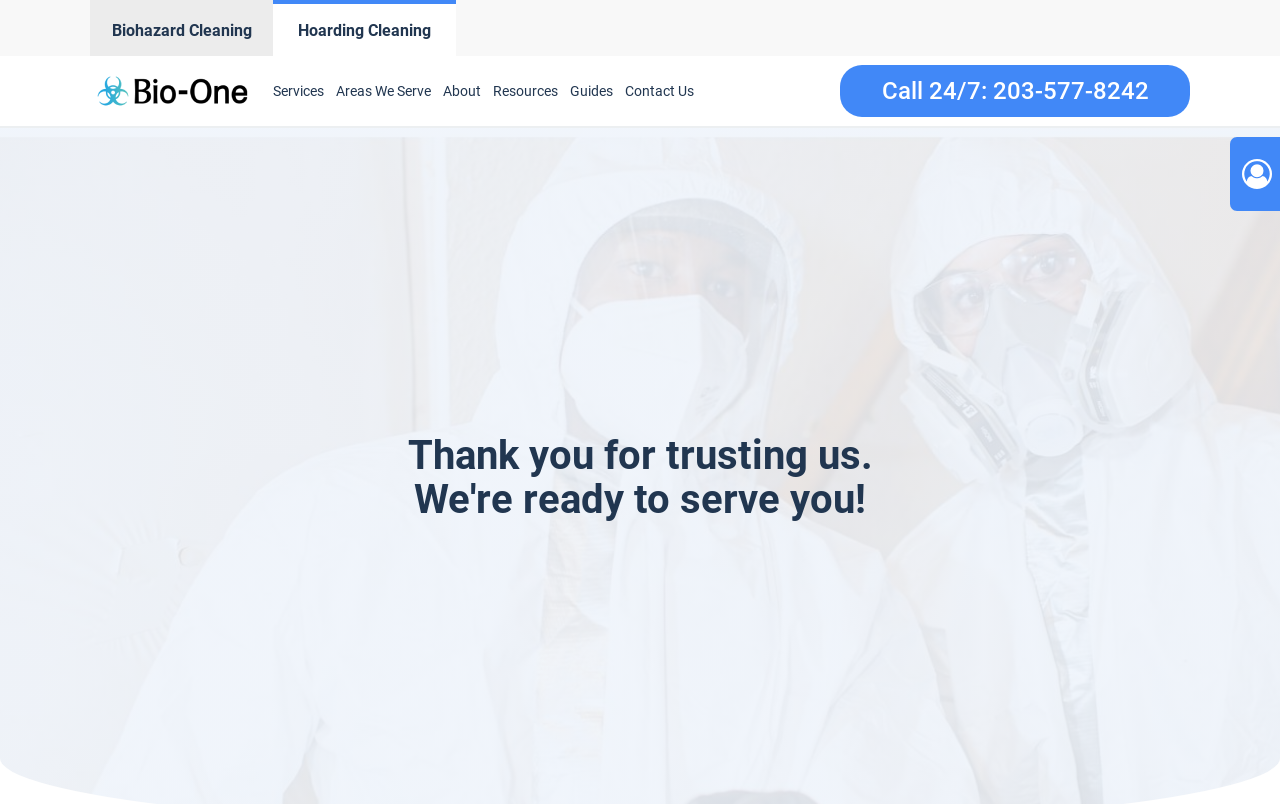Using the provided description: "Biohazard Cleaning", find the bounding box coordinates of the corresponding UI element. The output should be four float numbers between 0 and 1, in the format [left, top, right, bottom].

[0.07, 0.0, 0.213, 0.07]